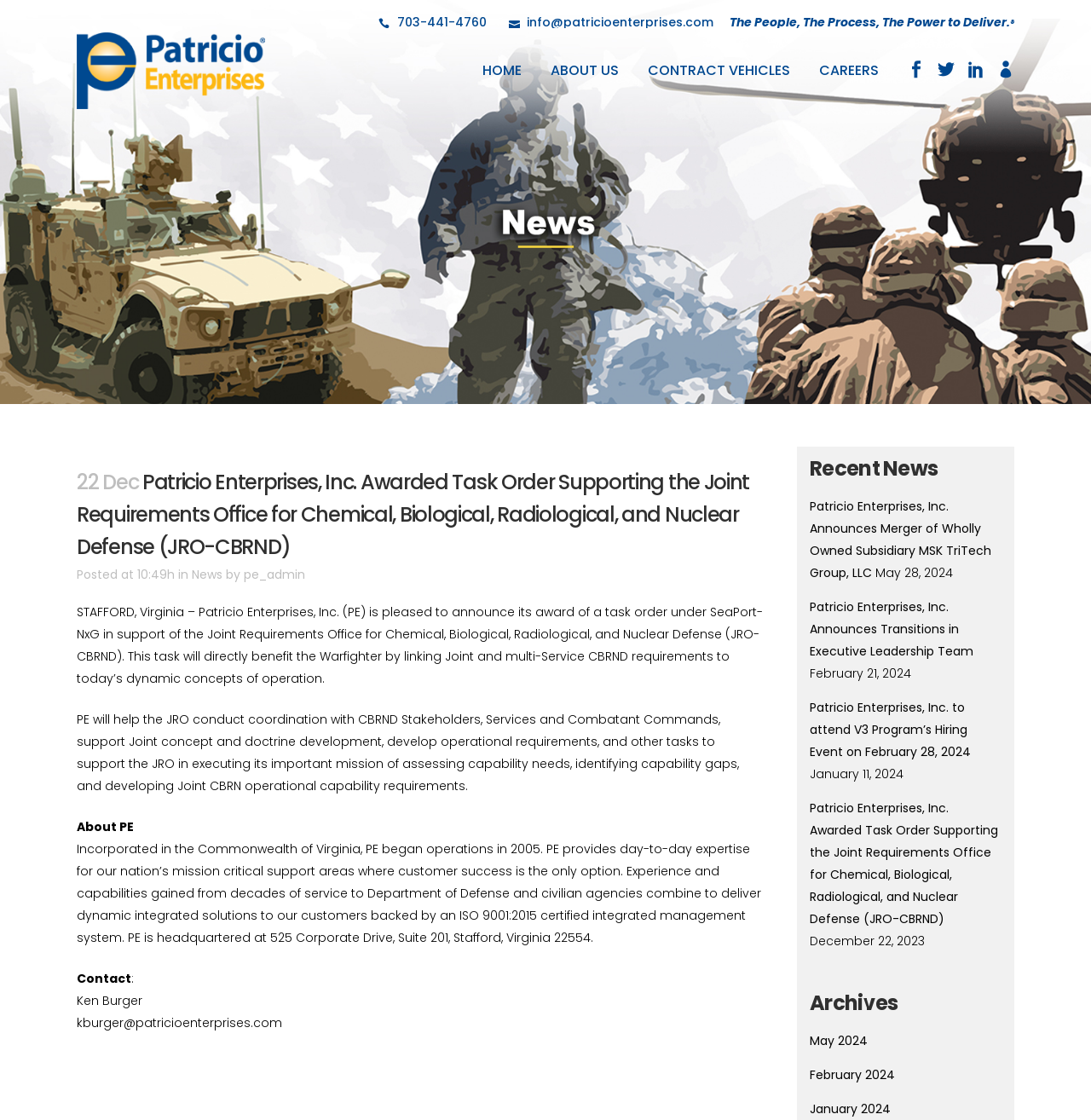Please predict the bounding box coordinates (top-left x, top-left y, bottom-right x, bottom-right y) for the UI element in the screenshot that fits the description: 703-441-4760

[0.364, 0.013, 0.446, 0.027]